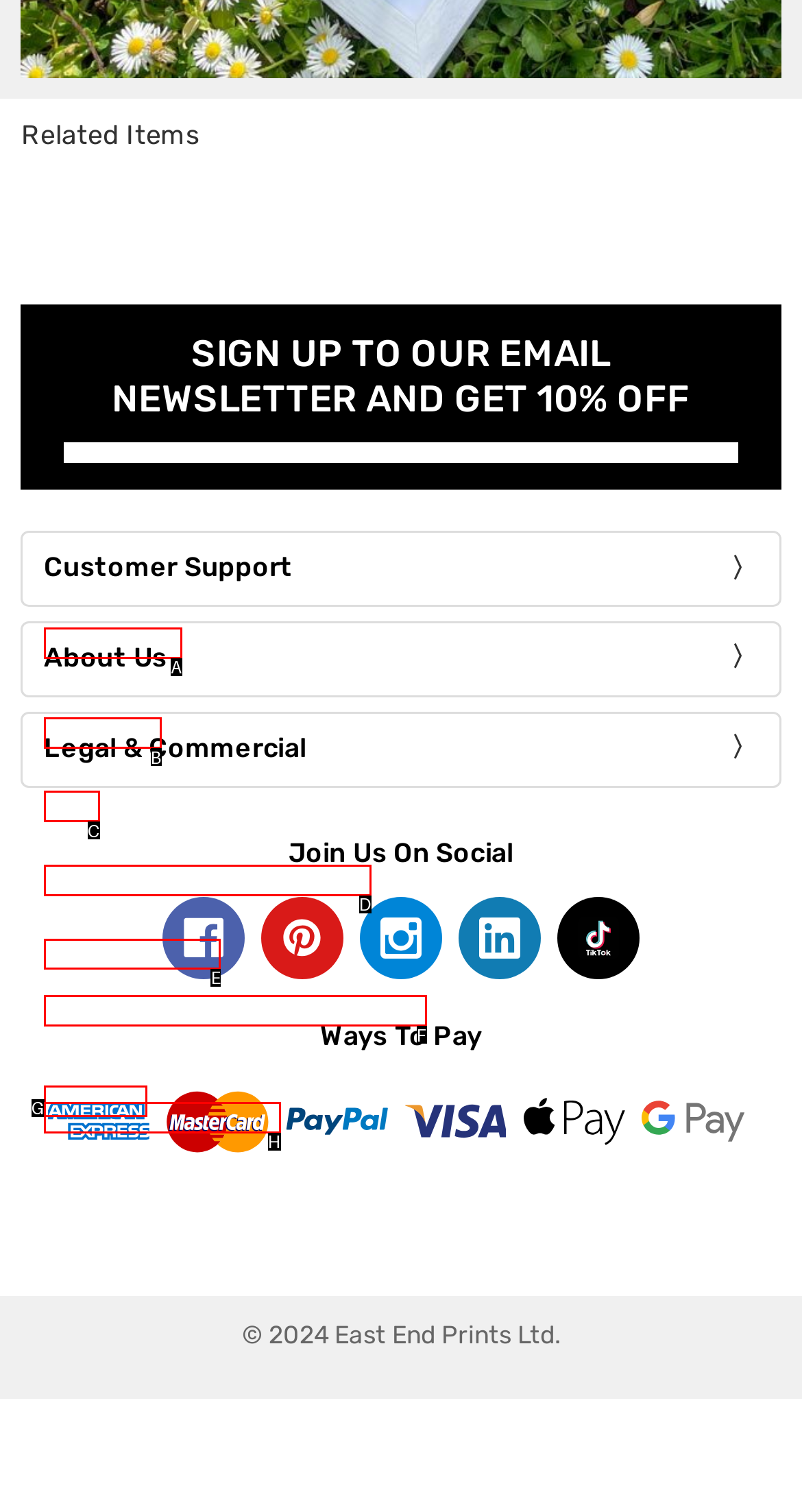Determine which letter corresponds to the UI element to click for this task: Visit our shop
Respond with the letter from the available options.

E